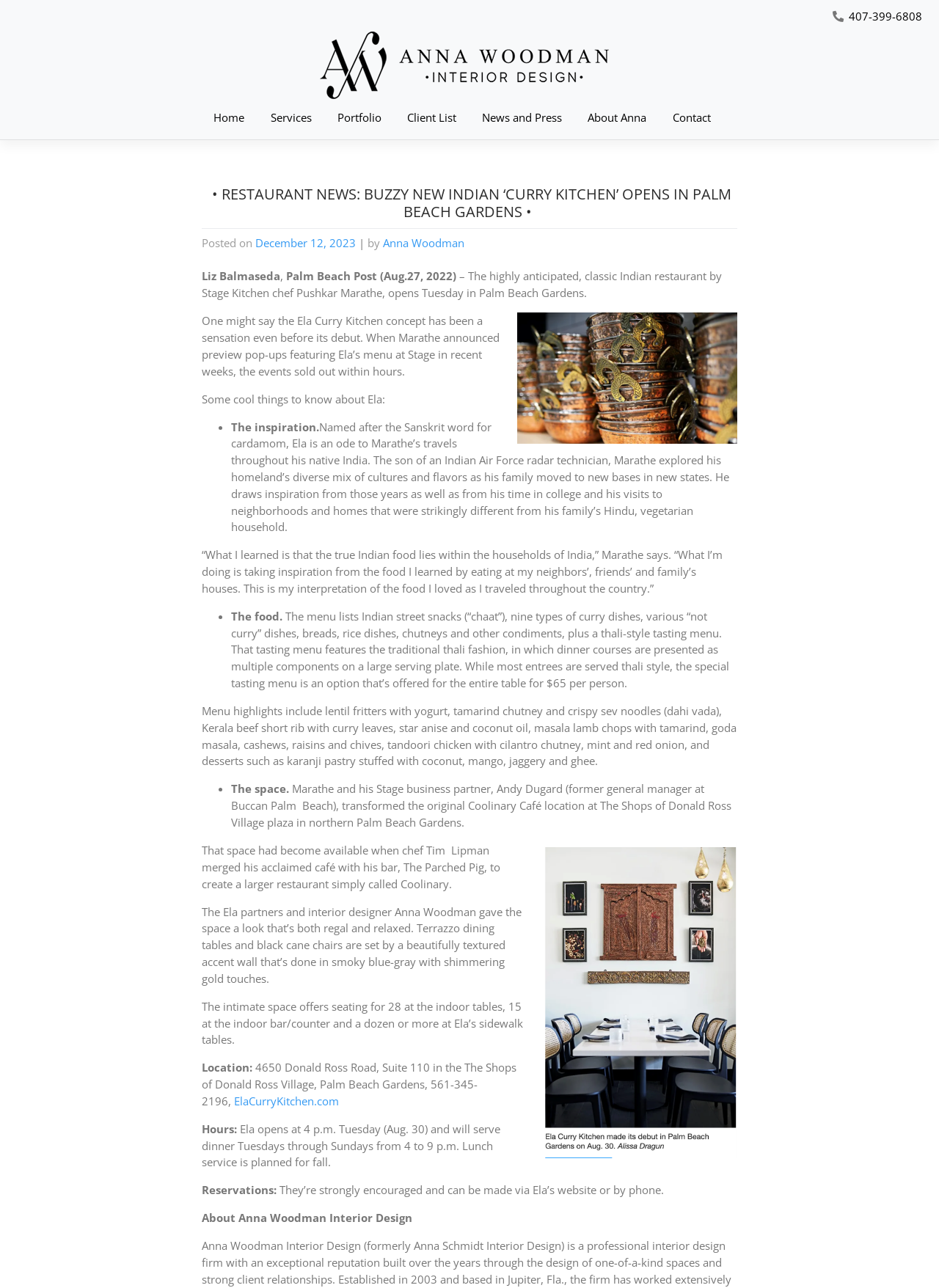Extract the bounding box for the UI element that matches this description: "alt="Anna Woodman Interior Design"".

[0.338, 0.042, 0.65, 0.055]